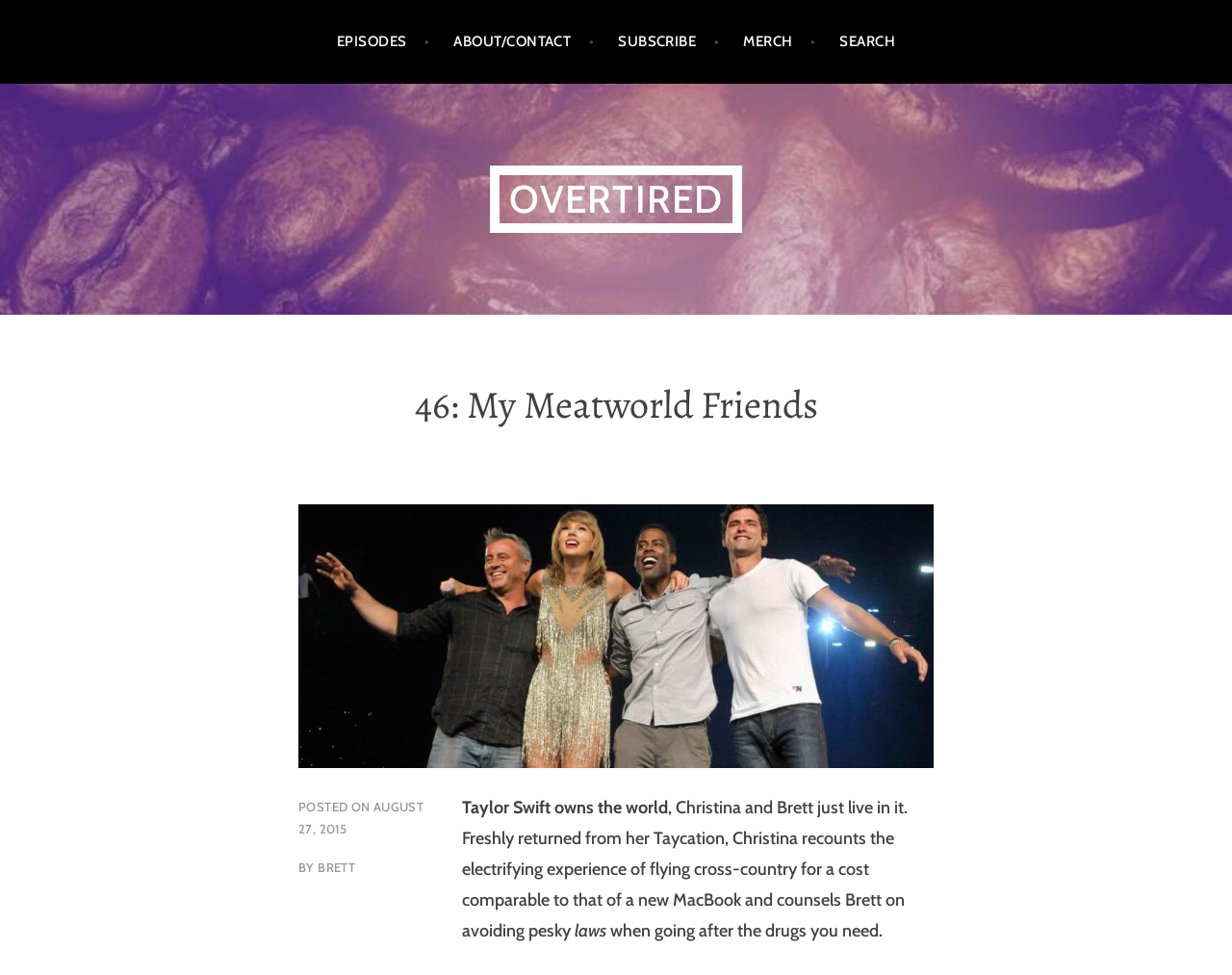Please specify the bounding box coordinates of the clickable region necessary for completing the following instruction: "read the latest post". The coordinates must consist of four float numbers between 0 and 1, i.e., [left, top, right, bottom].

[0.242, 0.384, 0.758, 0.447]